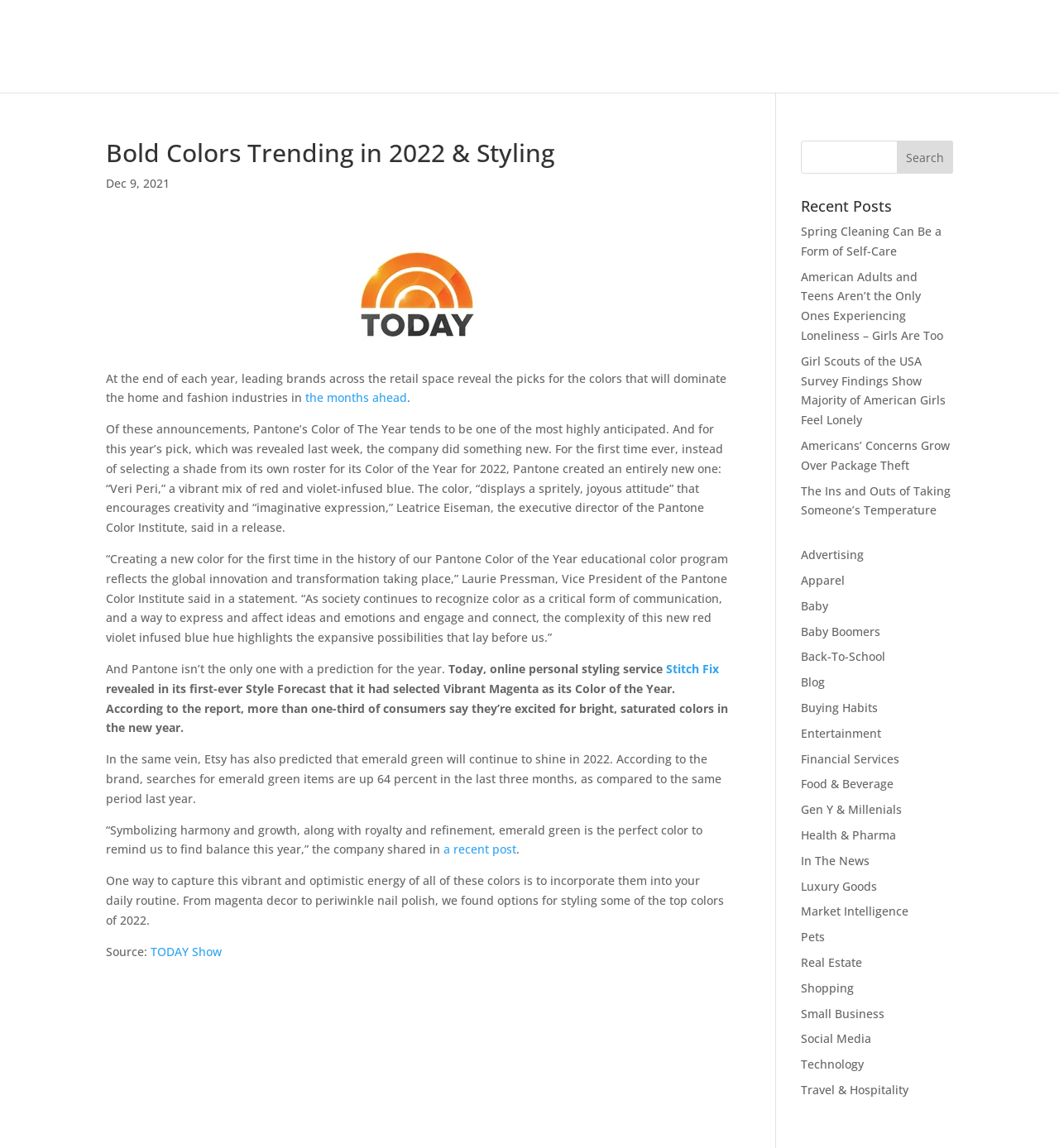Refer to the element description Pets and identify the corresponding bounding box in the screenshot. Format the coordinates as (top-left x, top-left y, bottom-right x, bottom-right y) with values in the range of 0 to 1.

[0.756, 0.786, 0.779, 0.8]